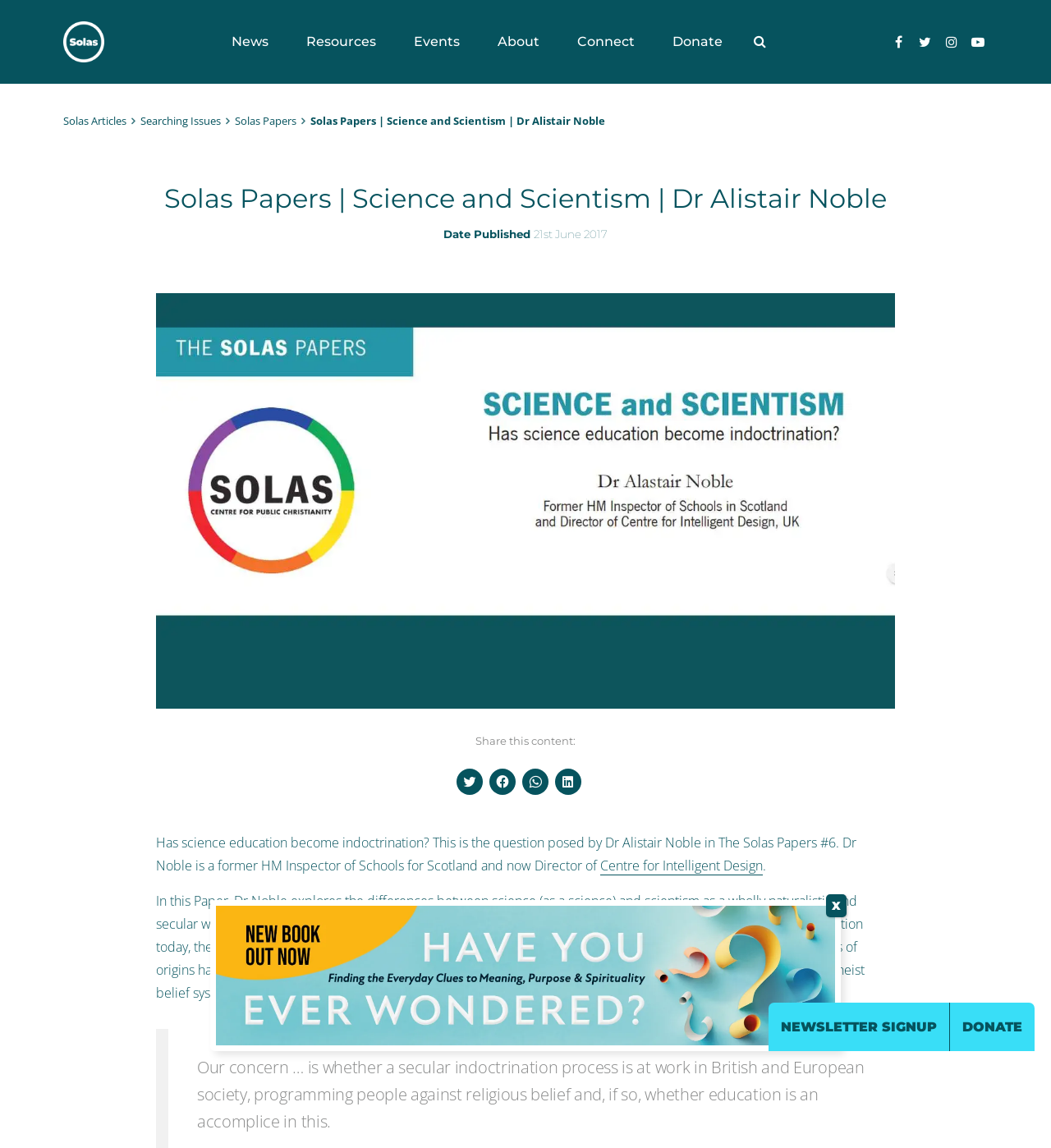Please examine the image and answer the question with a detailed explanation:
What is the date of publication of The Solas Papers #6?

The answer can be found in the main content of the webpage, where it is stated 'Date Published: 21st June 2017'.